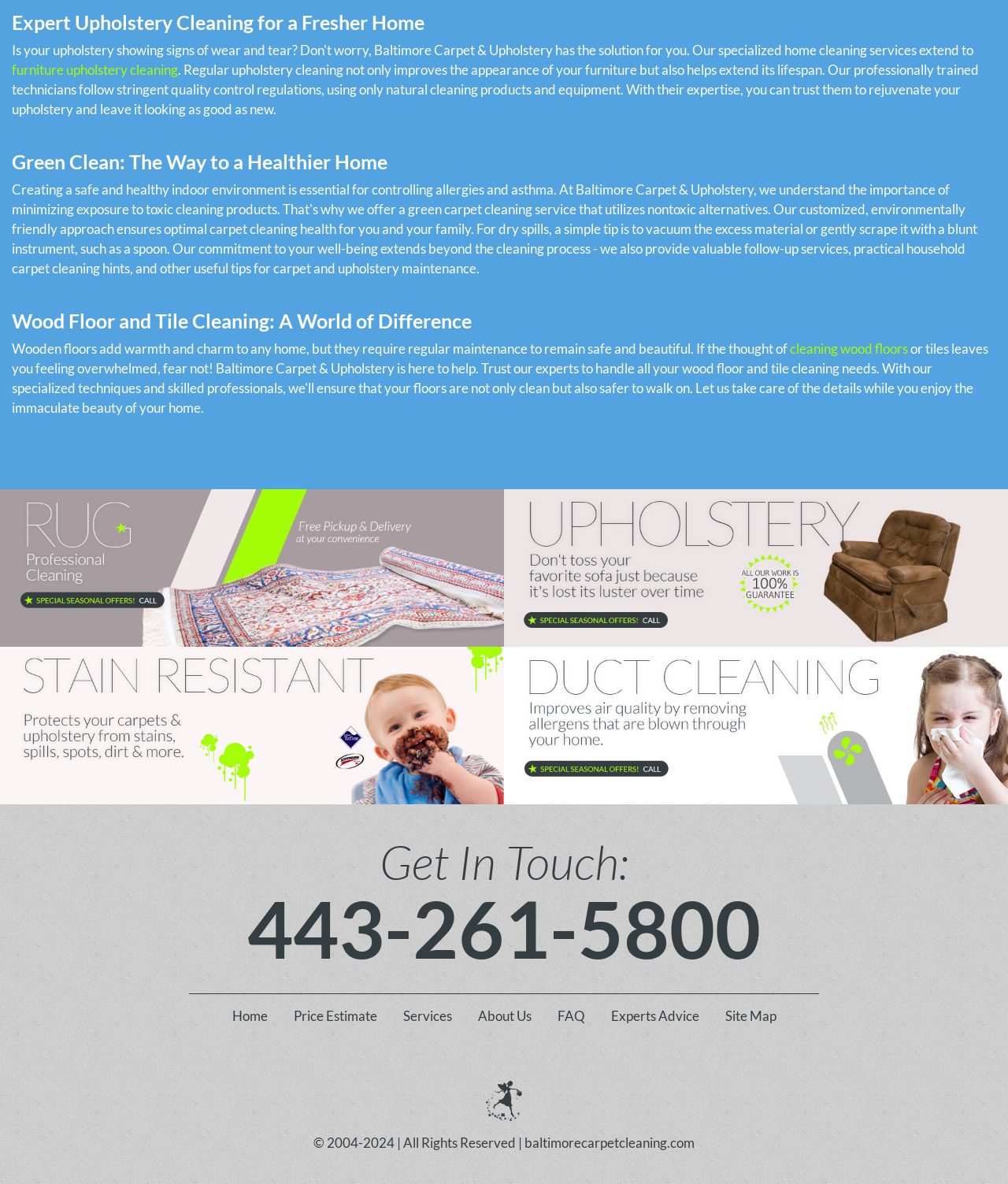What is the name of the company?
Look at the image and respond to the question as thoroughly as possible.

The name of the company is Baltimore Carpet & Upholstery, as indicated by the image and text at the bottom of the webpage.